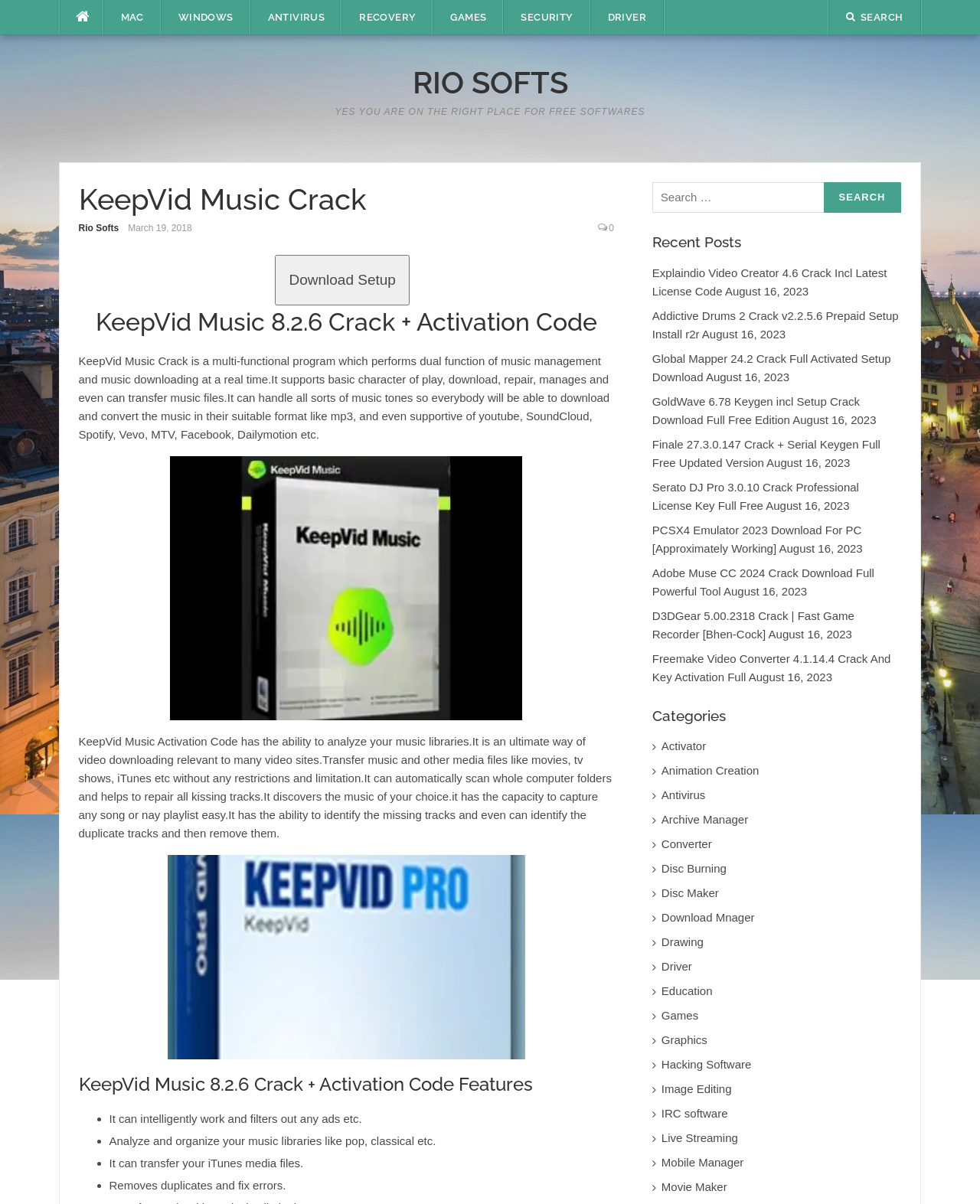Using details from the image, please answer the following question comprehensively:
What is the purpose of the 'Search for:' field?

The 'Search for:' field is likely a search bar that allows users to search for specific software or keywords related to software, making it easier to find relevant content on the webpage.